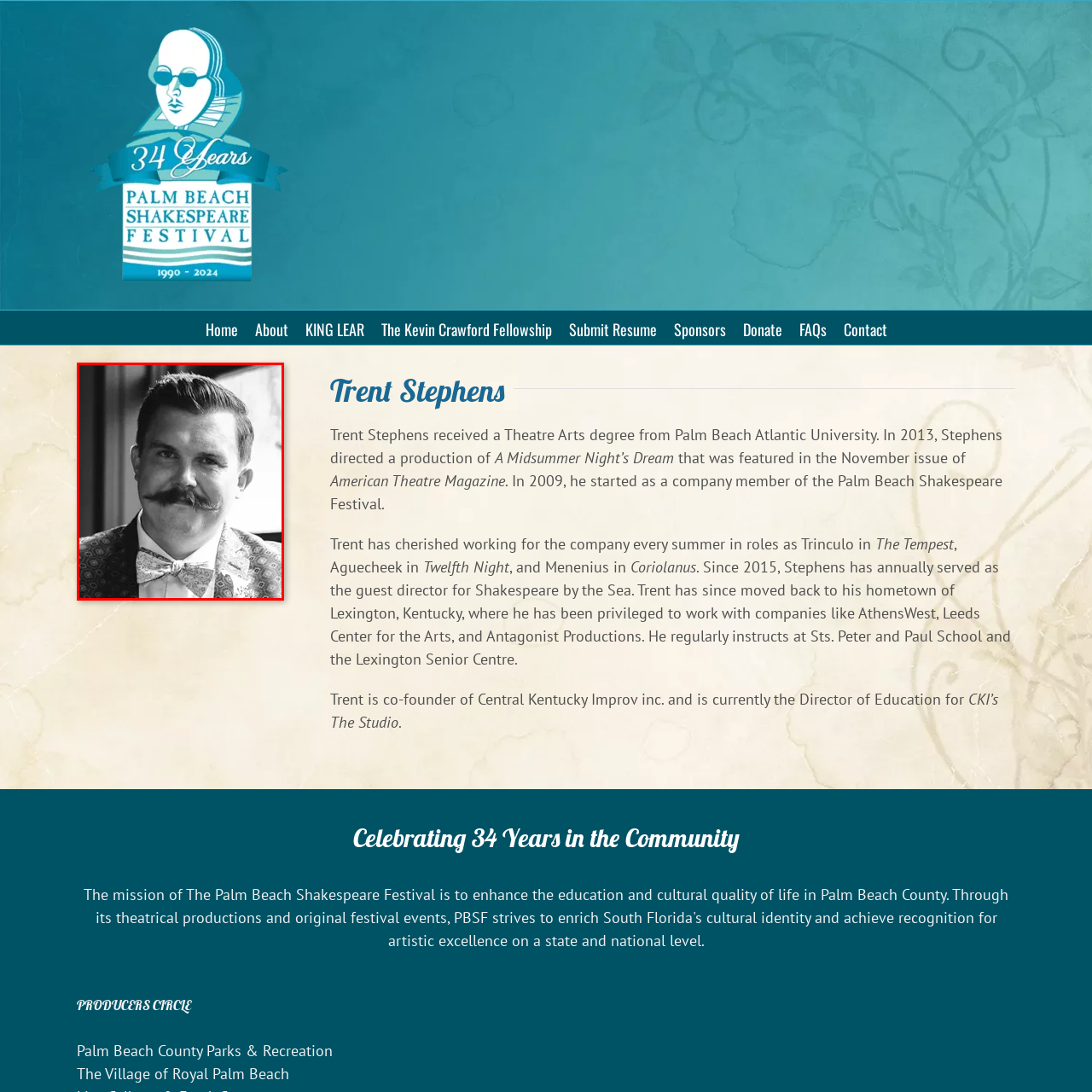Provide an in-depth description of the image within the red bounding box.

This image features a portrait of Trent Stephens, a notable figure associated with the Palm Beach Shakespeare Festival. He is dressed in a stylish patterned suit and a bow tie, highlighting his flair for theatrical elegance. With a well-groomed mustache and a confident smile, Stephens embodies the creative spirit of the arts community. Behind him, a softly lit background suggests a warm and inviting atmosphere, emblematic of his involvement in theatre. His contributions include directing productions and acting in various roles, enriching the cultural landscape of the region. The photograph captures his charismatic personality, which resonates with his dedication to theatrical arts.